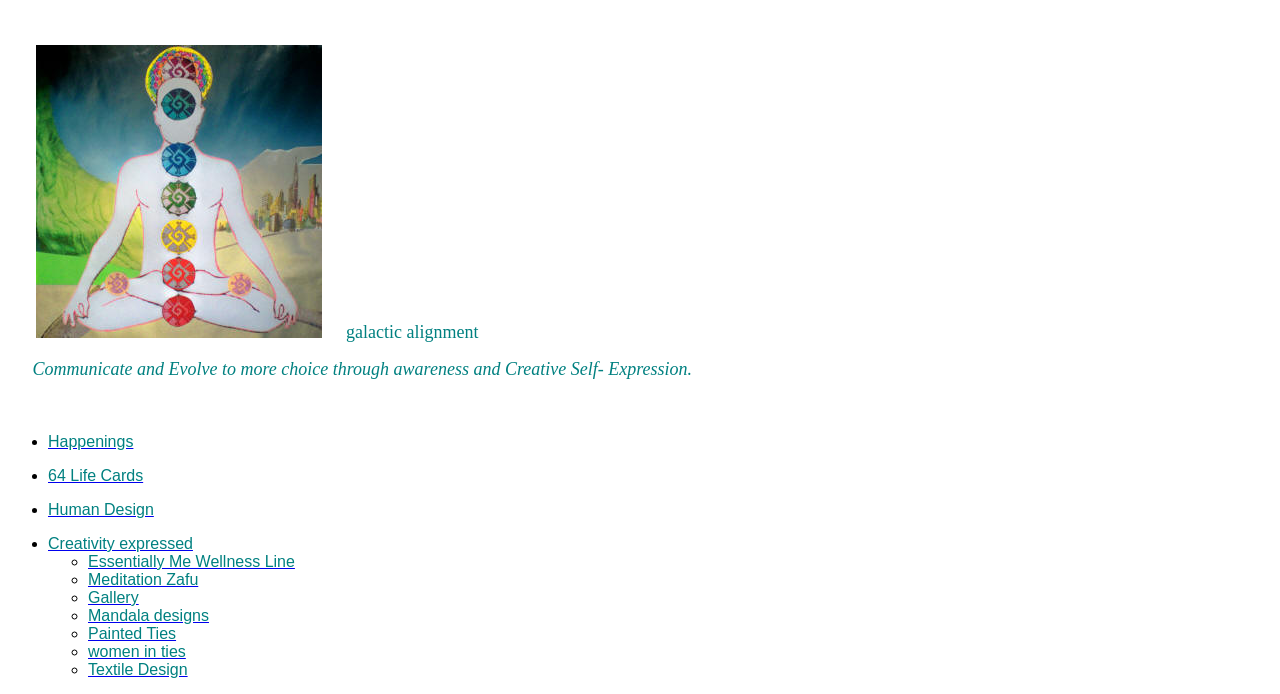What is the first link in the list?
Give a one-word or short phrase answer based on the image.

Happenings